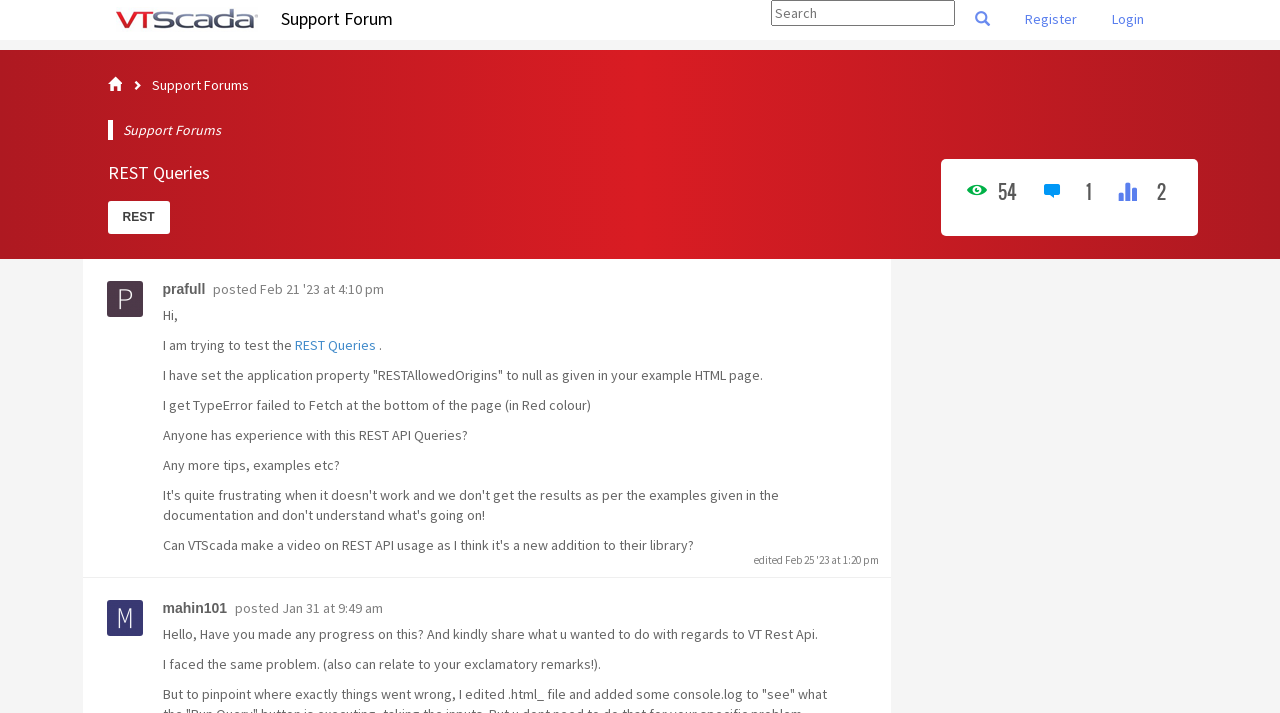Based on the element description "Jan 31 at 9:49 am", predict the bounding box coordinates of the UI element.

[0.22, 0.84, 0.299, 0.865]